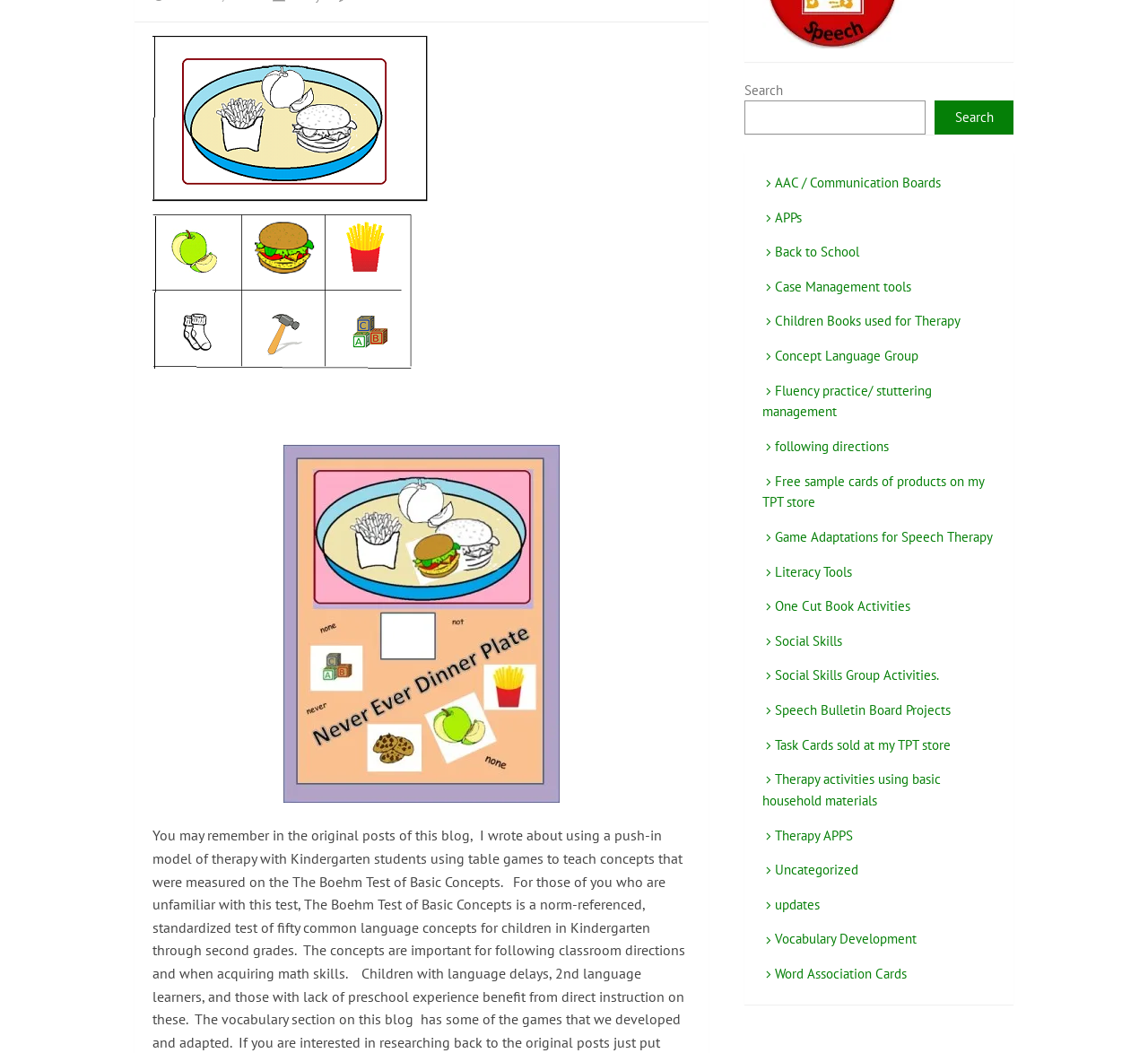Extract the bounding box coordinates for the UI element described by the text: "Speech Bulletin Board Projects". The coordinates should be in the form of [left, top, right, bottom] with values between 0 and 1.

[0.664, 0.666, 0.828, 0.682]